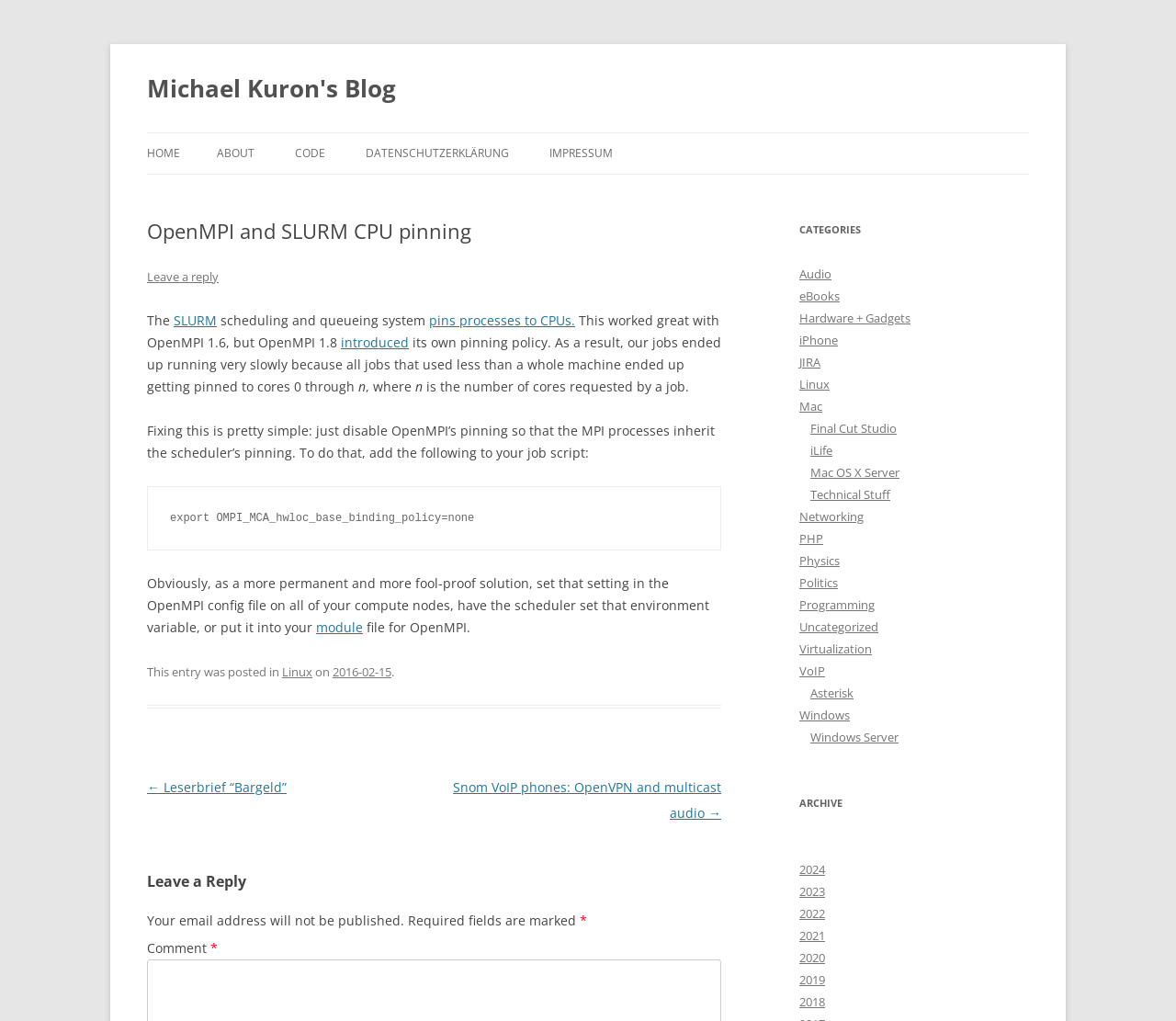Determine the bounding box coordinates for the clickable element required to fulfill the instruction: "Click on the '2016-02-15' link". Provide the coordinates as four float numbers between 0 and 1, i.e., [left, top, right, bottom].

[0.283, 0.65, 0.333, 0.666]